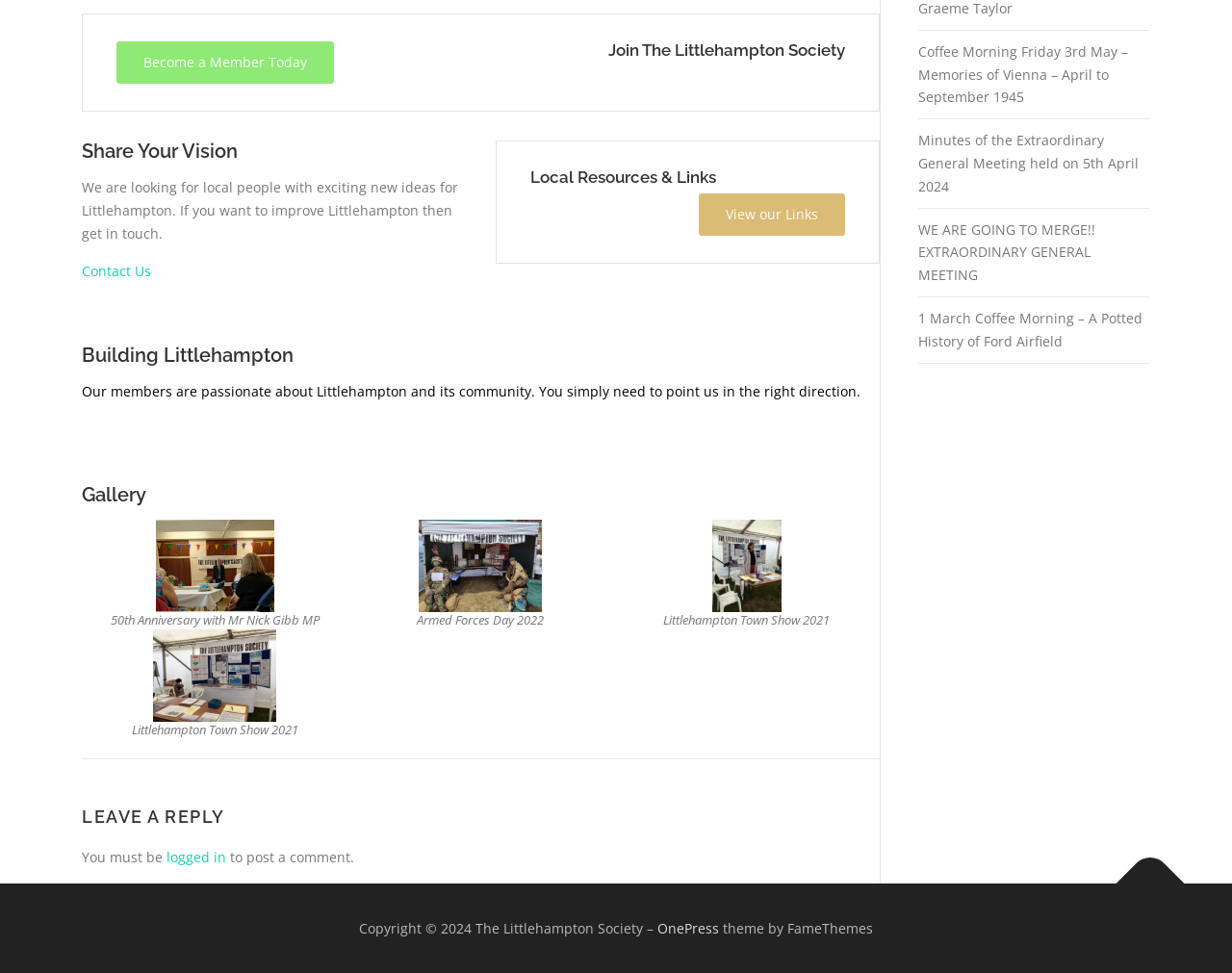Provide the bounding box coordinates of the HTML element described as: "View our Links". The bounding box coordinates should be four float numbers between 0 and 1, i.e., [left, top, right, bottom].

[0.567, 0.198, 0.686, 0.242]